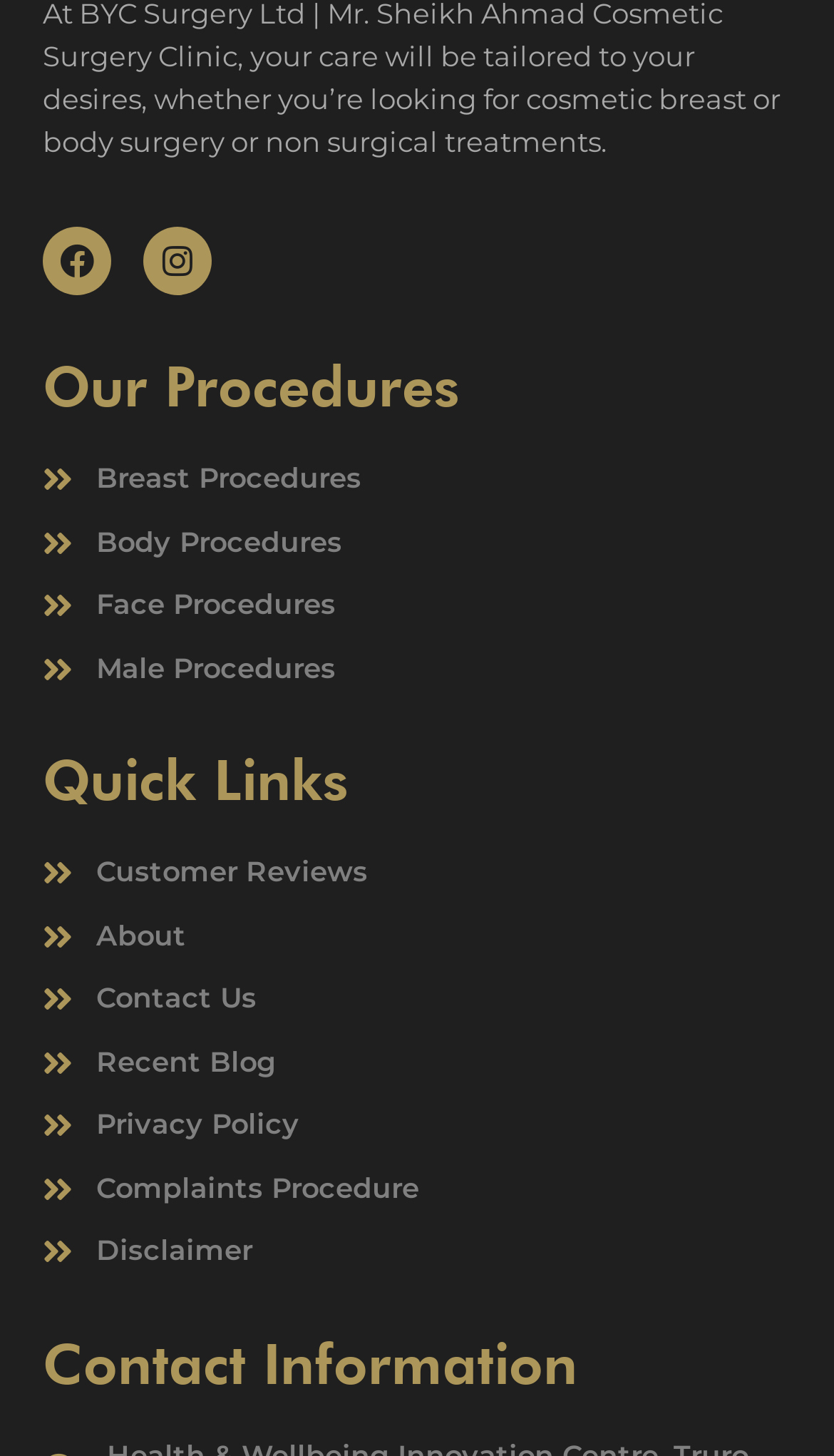Determine the bounding box coordinates in the format (top-left x, top-left y, bottom-right x, bottom-right y). Ensure all values are floating point numbers between 0 and 1. Identify the bounding box of the UI element described by: Facebook

[0.051, 0.156, 0.133, 0.203]